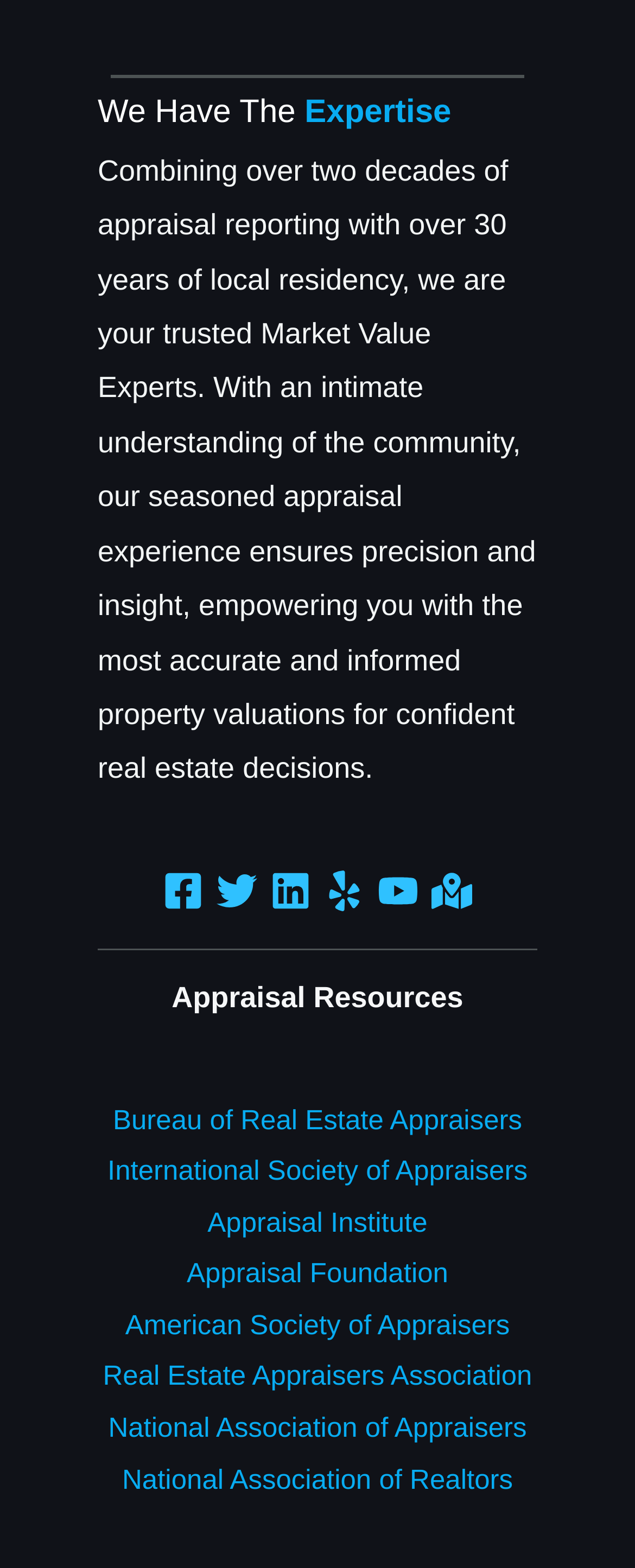How many links are present in the 'Appraisal Resources' section?
Please use the image to provide a one-word or short phrase answer.

8